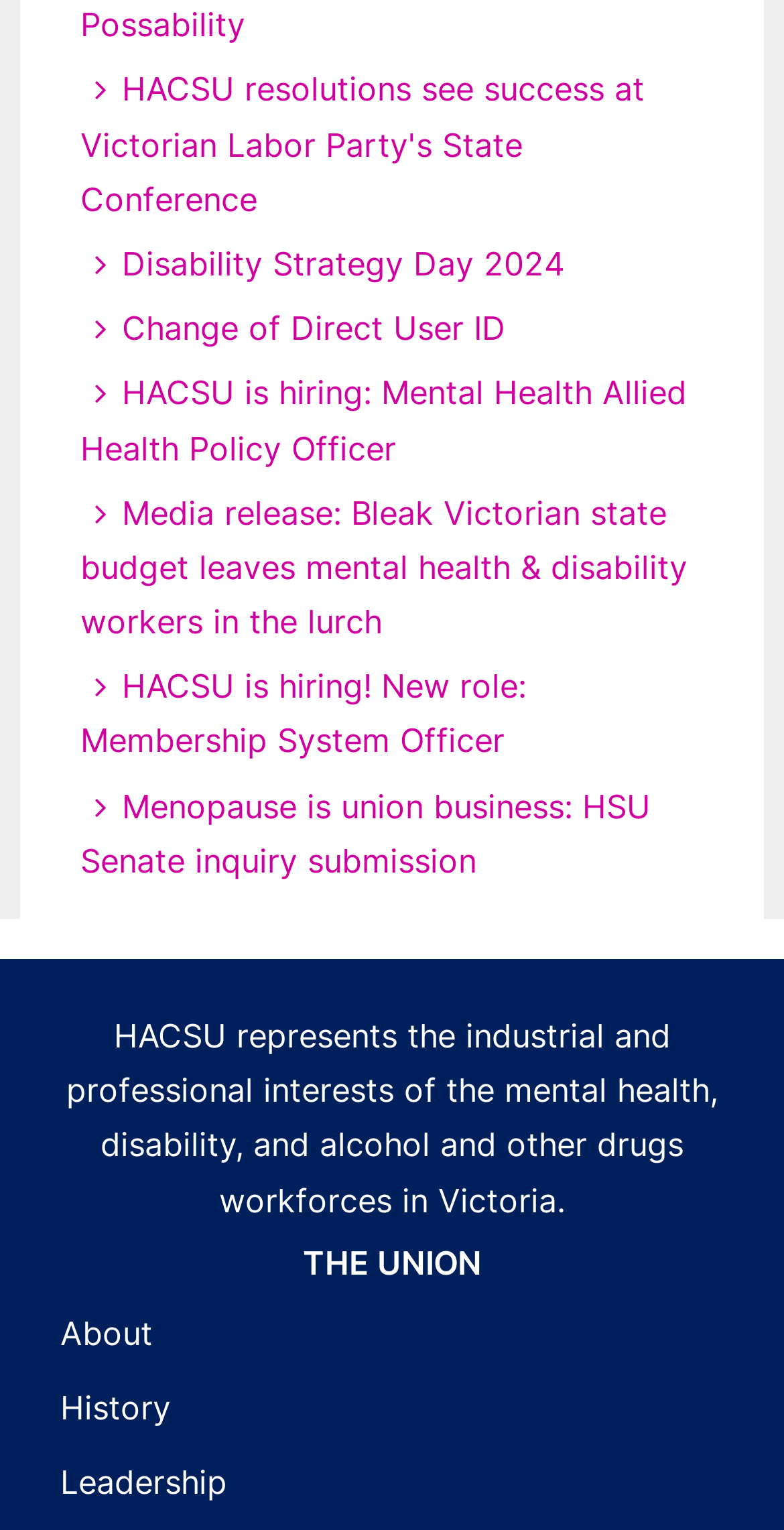What is the section of the webpage that contains links to 'About', 'History', and 'Leadership'?
From the screenshot, supply a one-word or short-phrase answer.

THE UNION